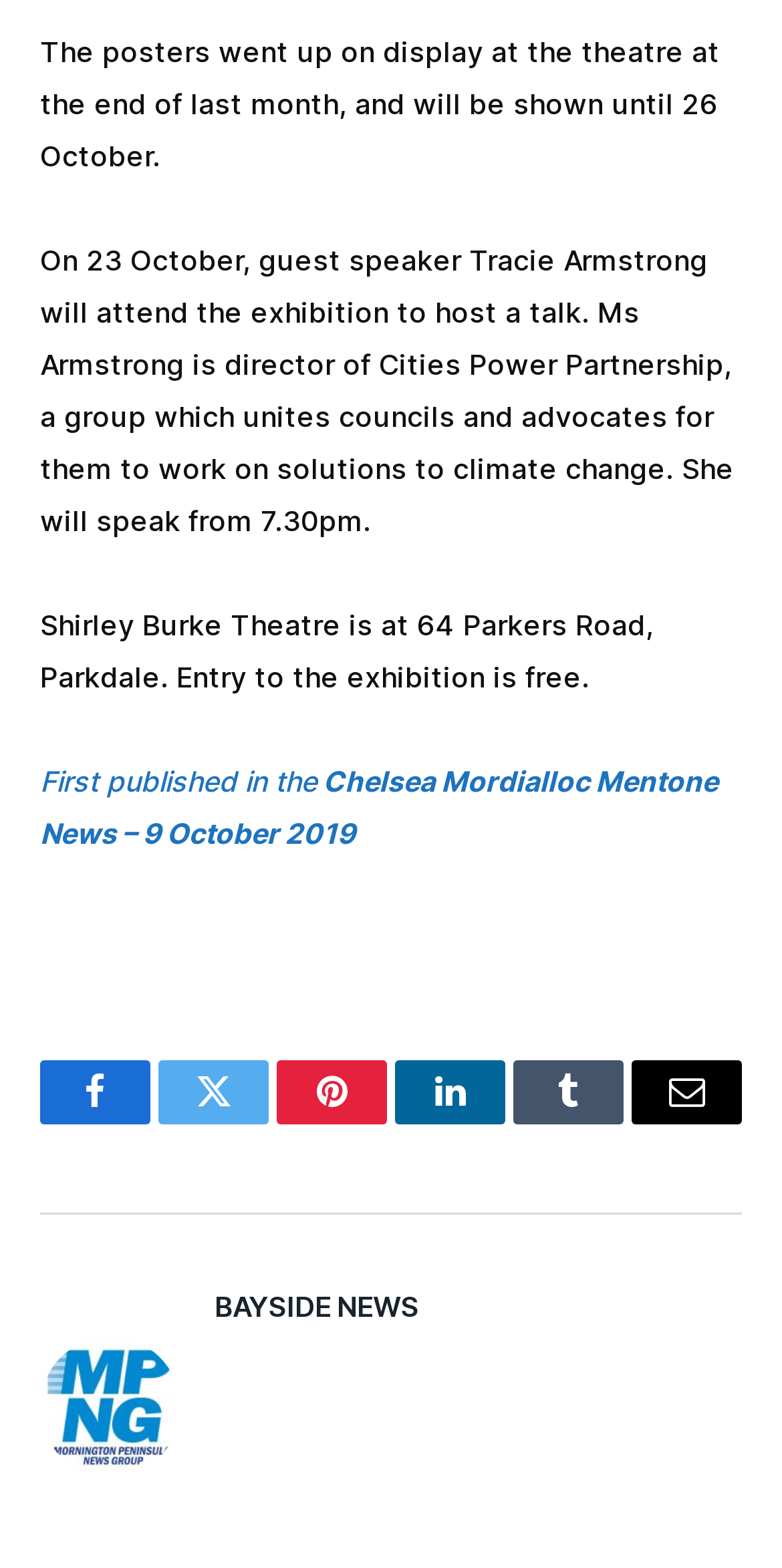What is the topic of the talk on 23 October?
Using the details shown in the screenshot, provide a comprehensive answer to the question.

I inferred the answer by reading the text in the StaticText element with bounding box coordinates [0.051, 0.155, 0.938, 0.342], which mentions Tracie Armstrong, director of Cities Power Partnership, speaking about solutions to climate change.